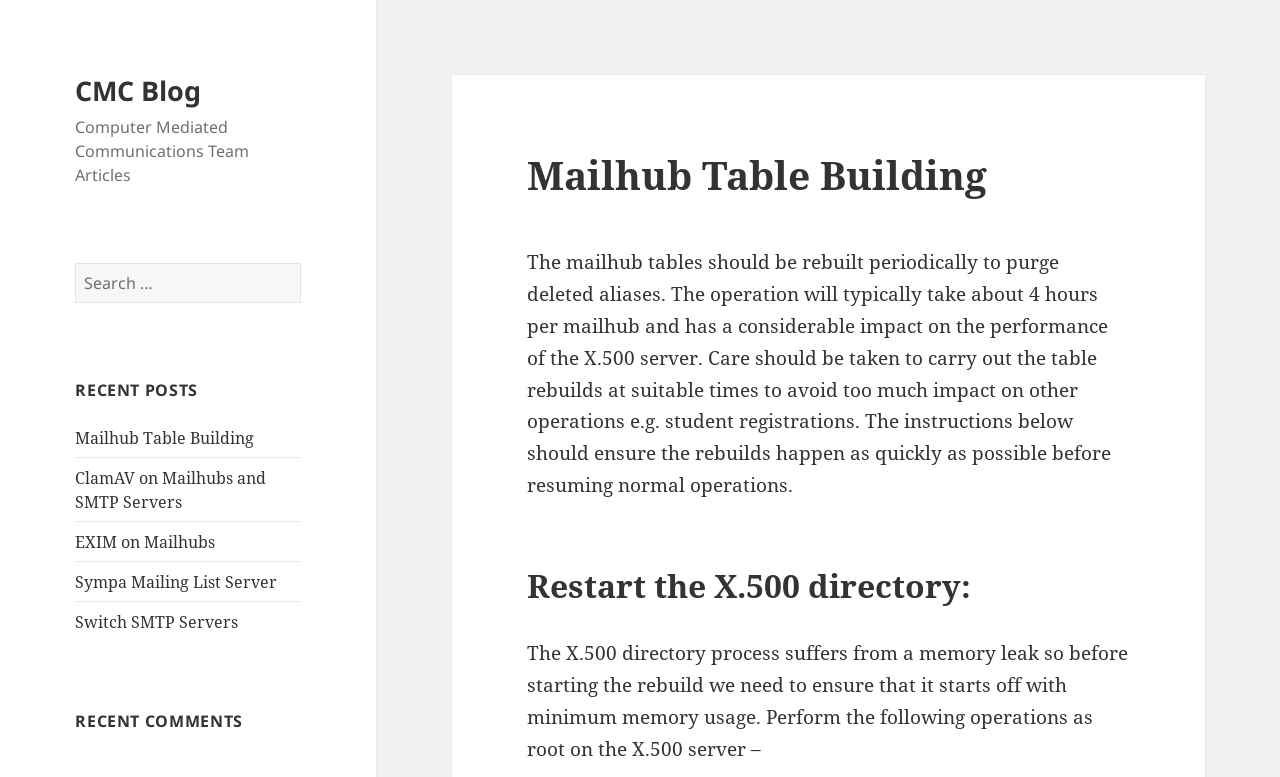What is the purpose of rebuilding mailhub tables?
Refer to the image and provide a one-word or short phrase answer.

Purge deleted aliases